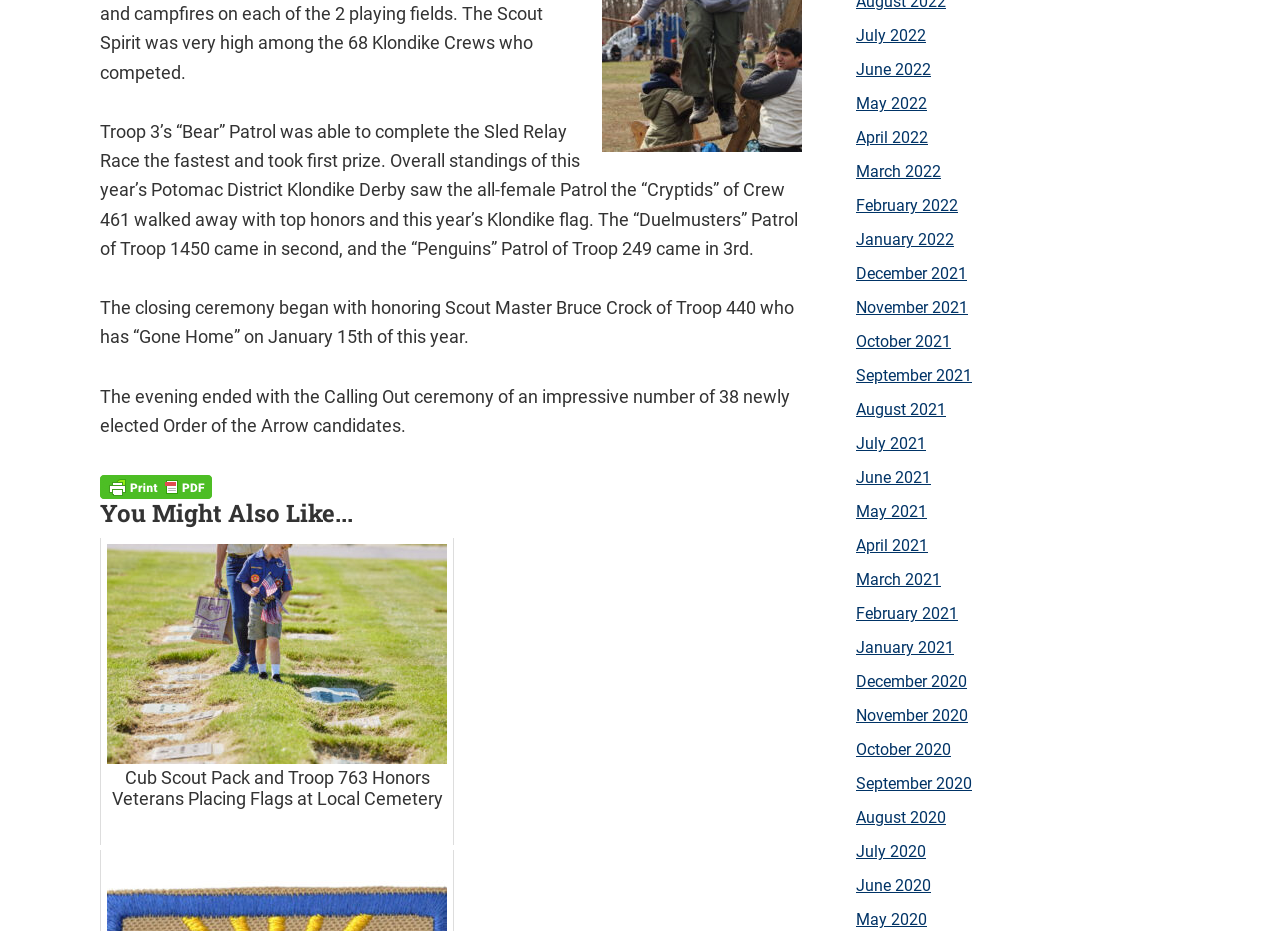Kindly determine the bounding box coordinates for the clickable area to achieve the given instruction: "Print the article".

[0.078, 0.513, 0.166, 0.531]